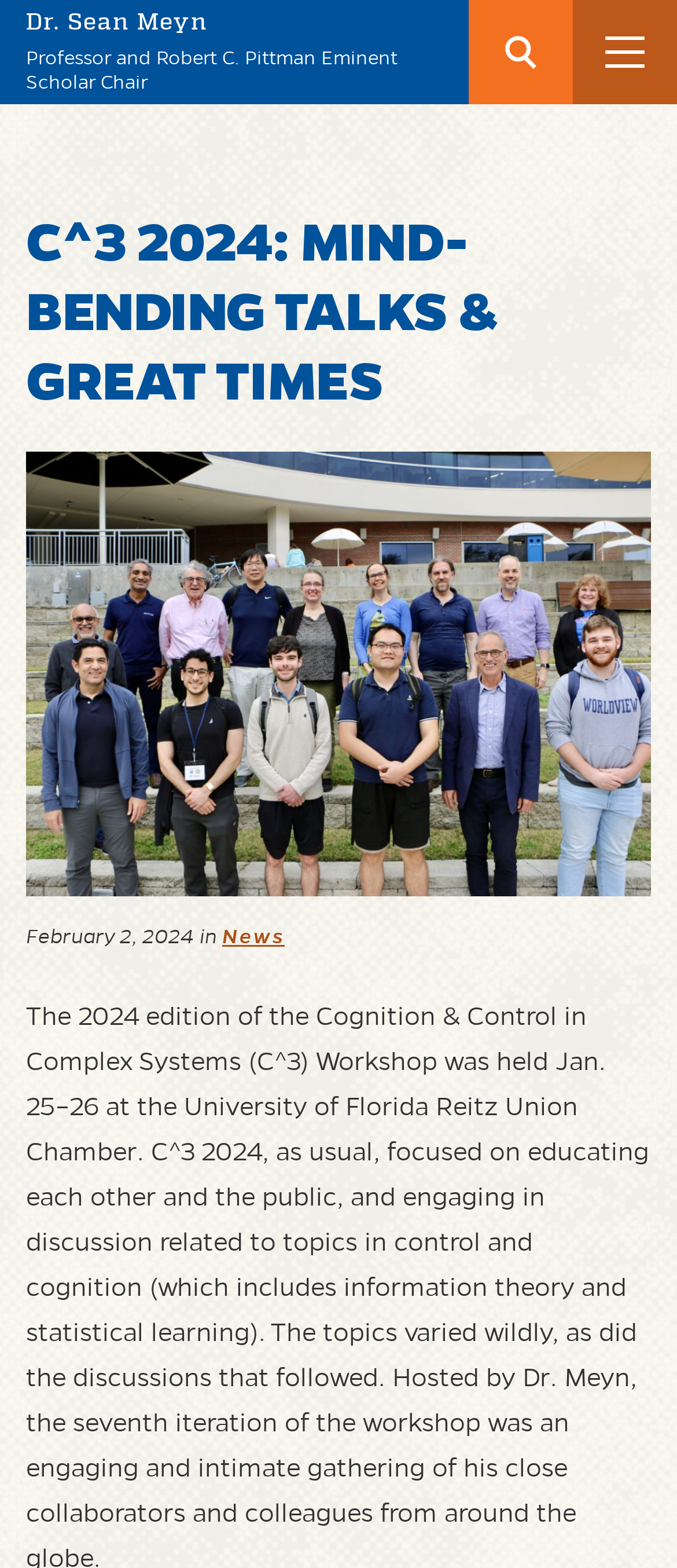Write an elaborate caption that captures the essence of the webpage.

The webpage is about Dr. Sean Meyn, a professor and Robert C. Pittman Eminent Scholar Chair, and is related to the C^3 2024 event, which features mind-bending talks and great times. 

At the top left of the page, there is a heading with Dr. Sean Meyn's name, which is also a link. Below this, there is another heading that describes his profession. 

On the top right, there is a mobile search bar with a submit button, which has a search icon. Next to the search bar, there is a button with a menu icon. 

Below the top section, there is a content header that spans almost the entire width of the page. The header has a large title, "C^3 2024: MIND-BENDING TALKS & GREAT TIMES", and below it, there is a figure or an image that takes up a significant portion of the page. 

At the bottom left of the content header, there is a text "February 2, 2024 in" followed by a link to "News".